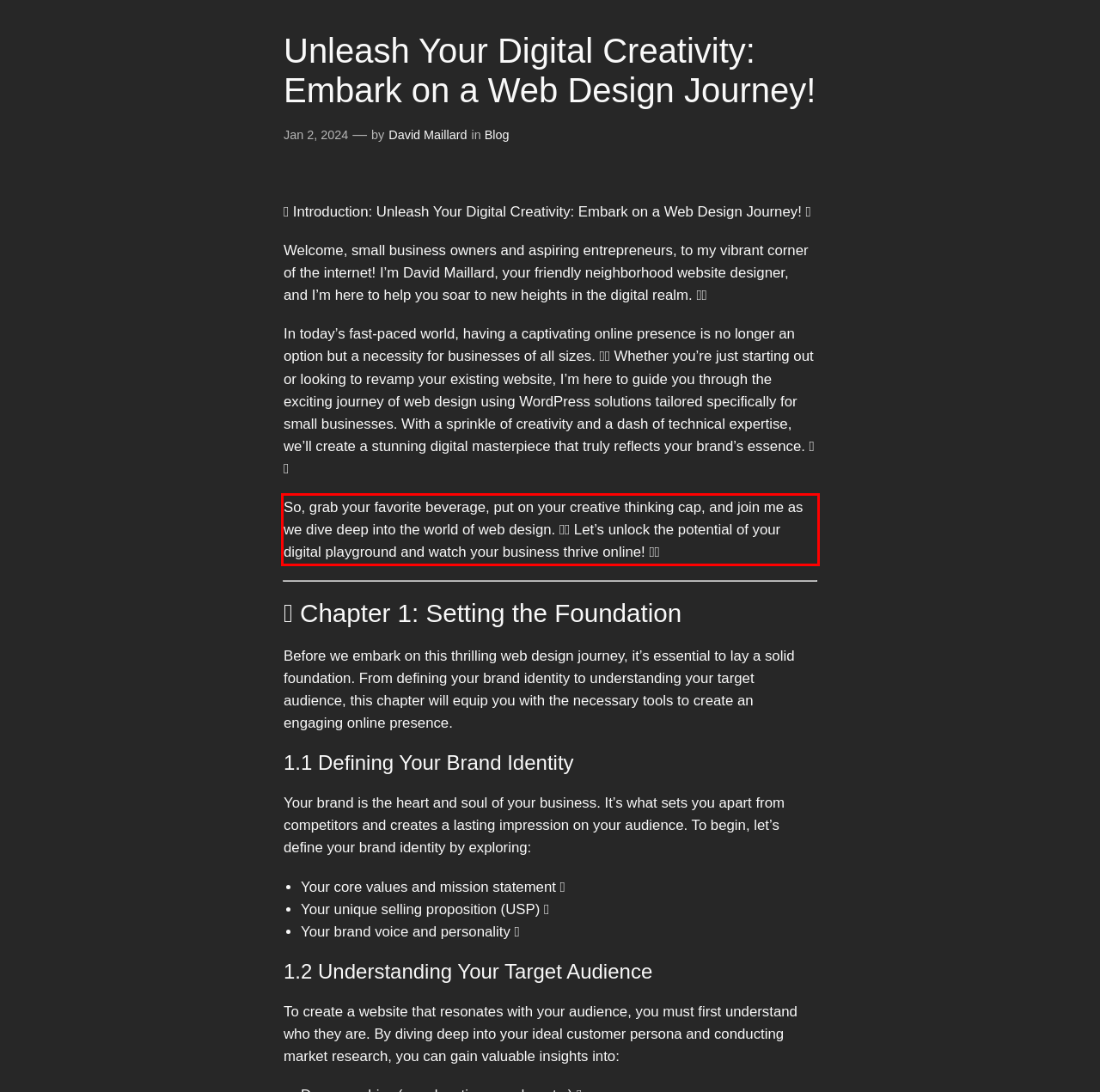Please identify and extract the text content from the UI element encased in a red bounding box on the provided webpage screenshot.

So, grab your favorite beverage, put on your creative thinking cap, and join me as we dive deep into the world of web design. 🌈✨ Let’s unlock the potential of your digital playground and watch your business thrive online! 🌟🚀